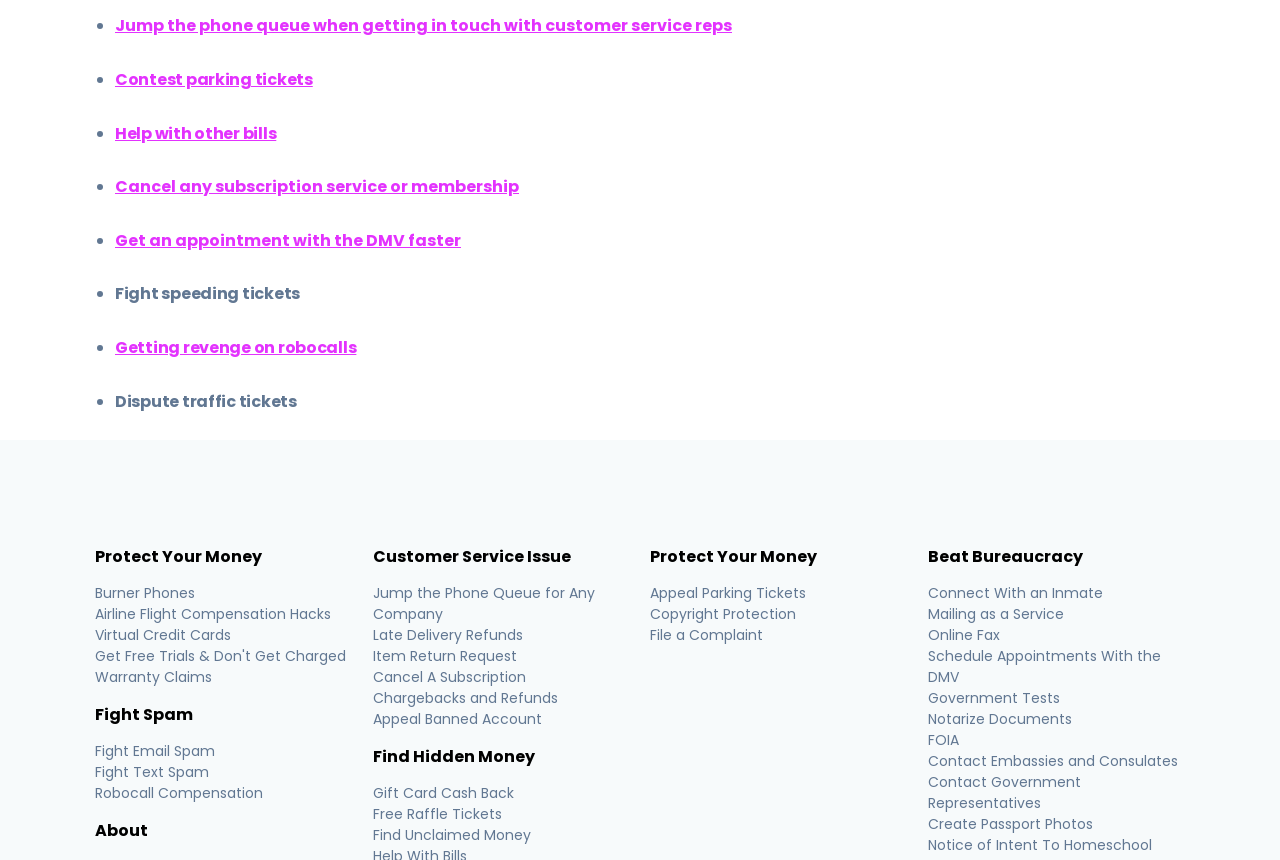Please provide the bounding box coordinates for the element that needs to be clicked to perform the following instruction: "Contest parking tickets". The coordinates should be given as four float numbers between 0 and 1, i.e., [left, top, right, bottom].

[0.09, 0.079, 0.244, 0.106]